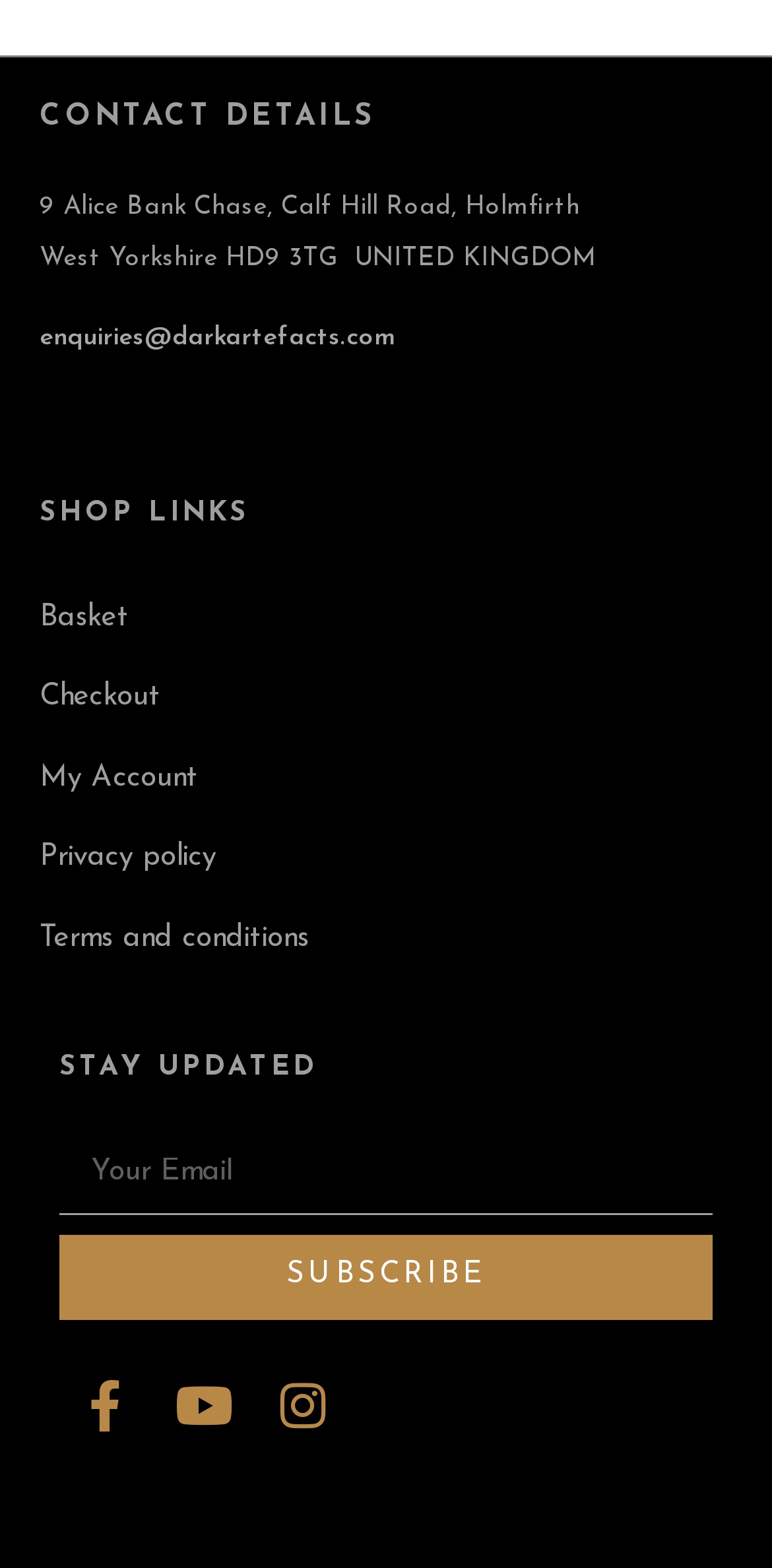Find the bounding box coordinates for the area you need to click to carry out the instruction: "Read About". The coordinates should be four float numbers between 0 and 1, indicated as [left, top, right, bottom].

None